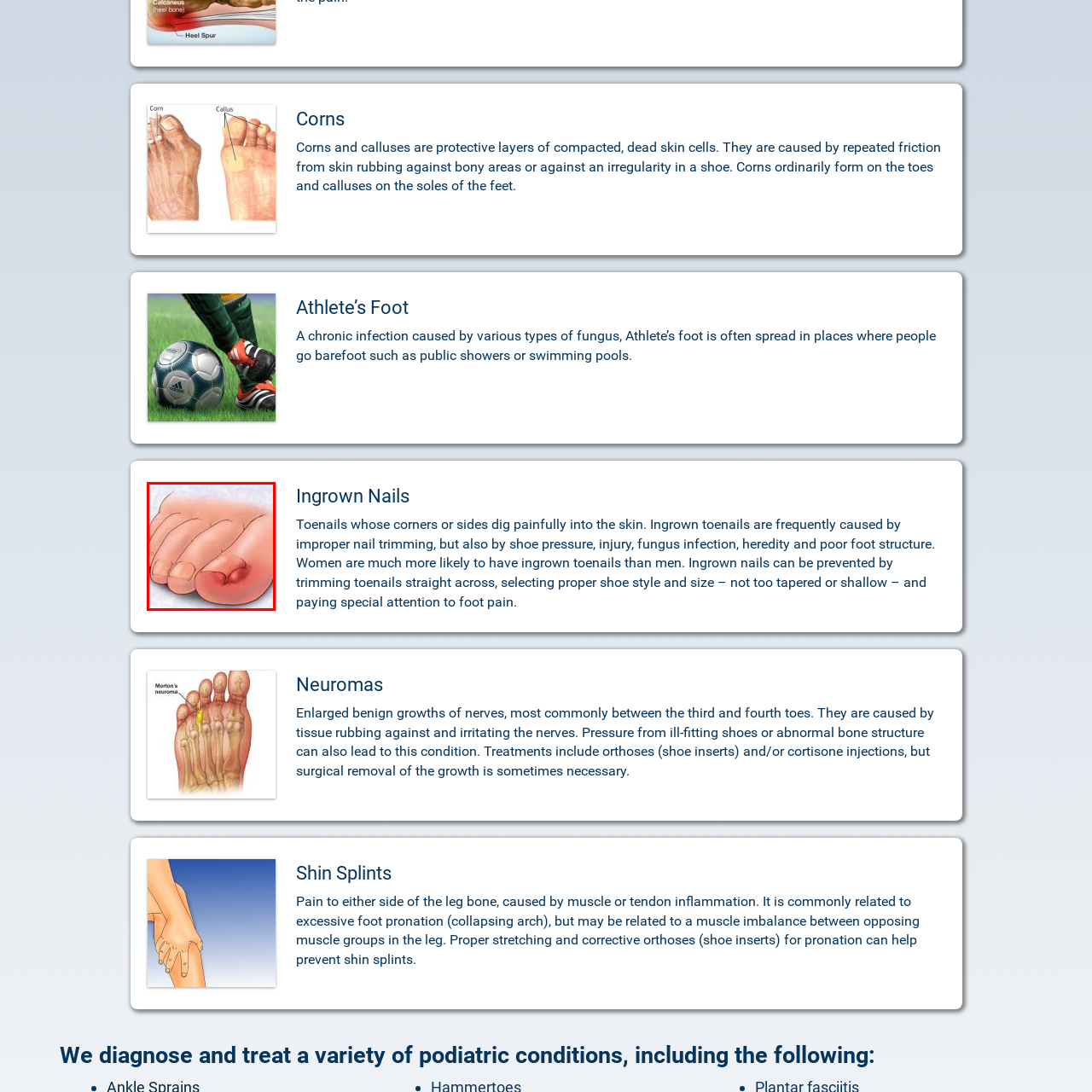What is a common sign of ingrown toenails?
Inspect the image portion within the red bounding box and deliver a detailed answer to the question.

The highlighted area in the illustration shows redness and swelling, which are common signs associated with ingrown toenails. These signs indicate that the condition is causing discomfort and potential infection.